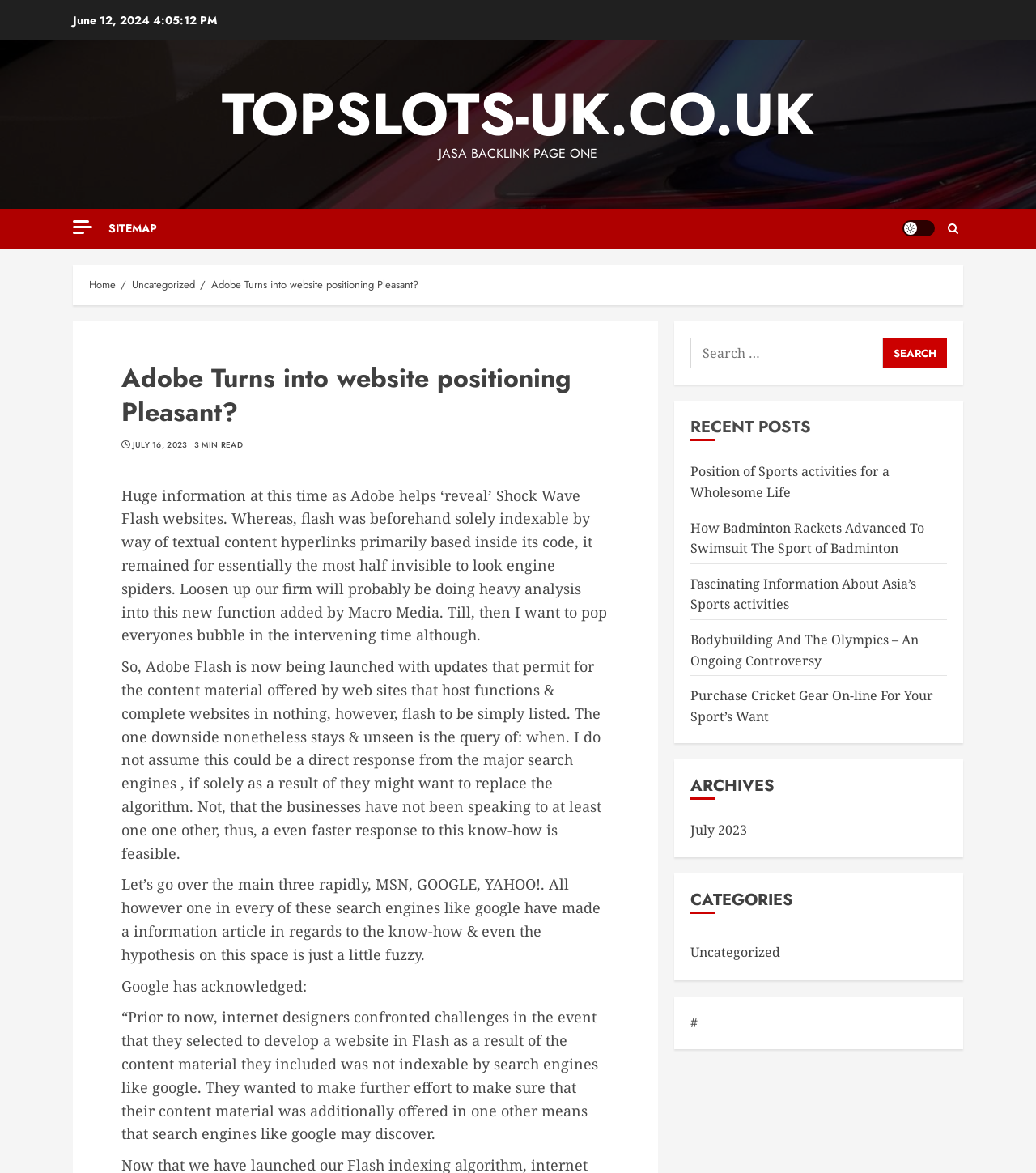What is the headline of the webpage?

Adobe Turns into website positioning Pleasant?